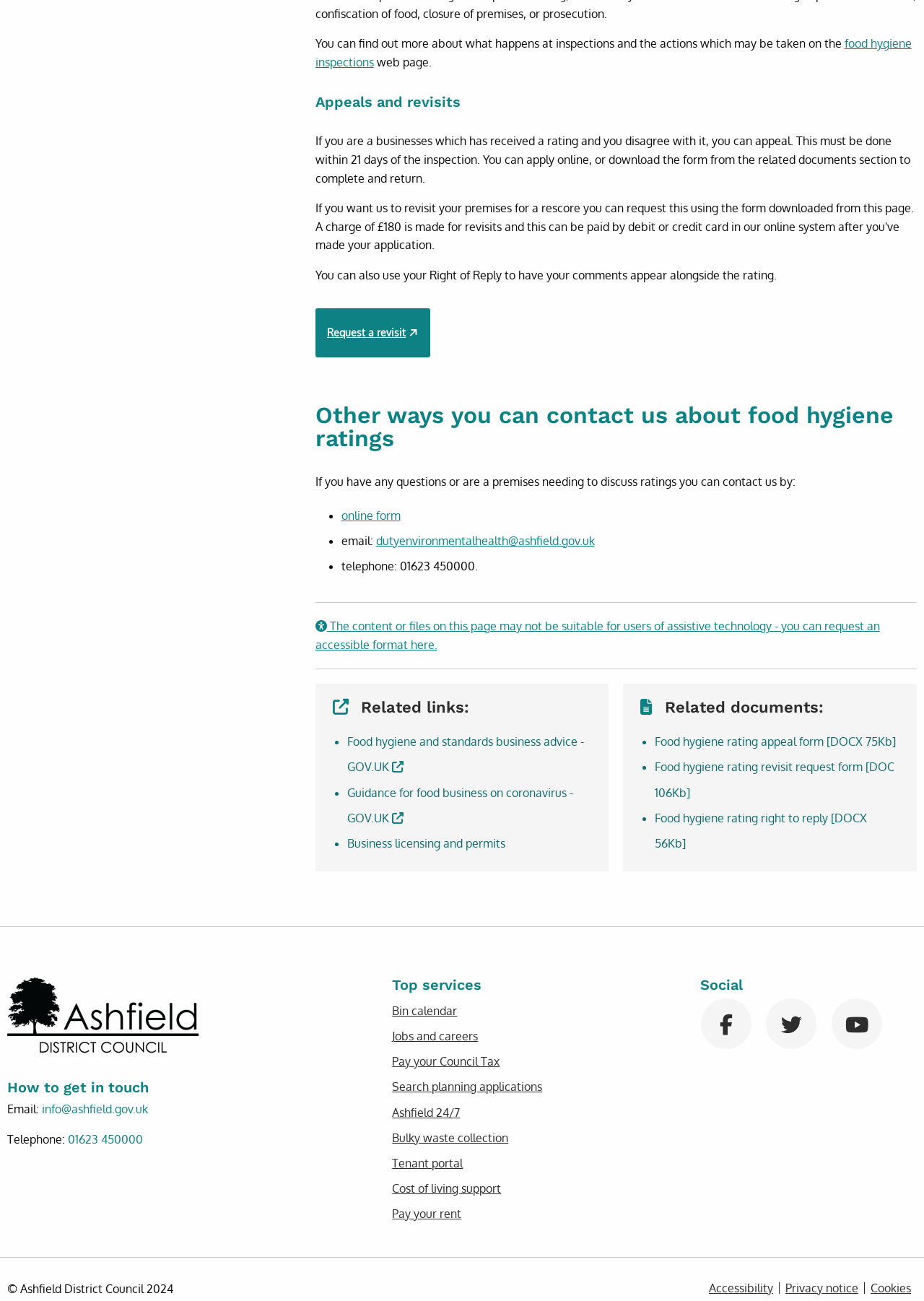Please identify the bounding box coordinates of the clickable region that I should interact with to perform the following instruction: "Request a revisit". The coordinates should be expressed as four float numbers between 0 and 1, i.e., [left, top, right, bottom].

[0.341, 0.237, 0.466, 0.275]